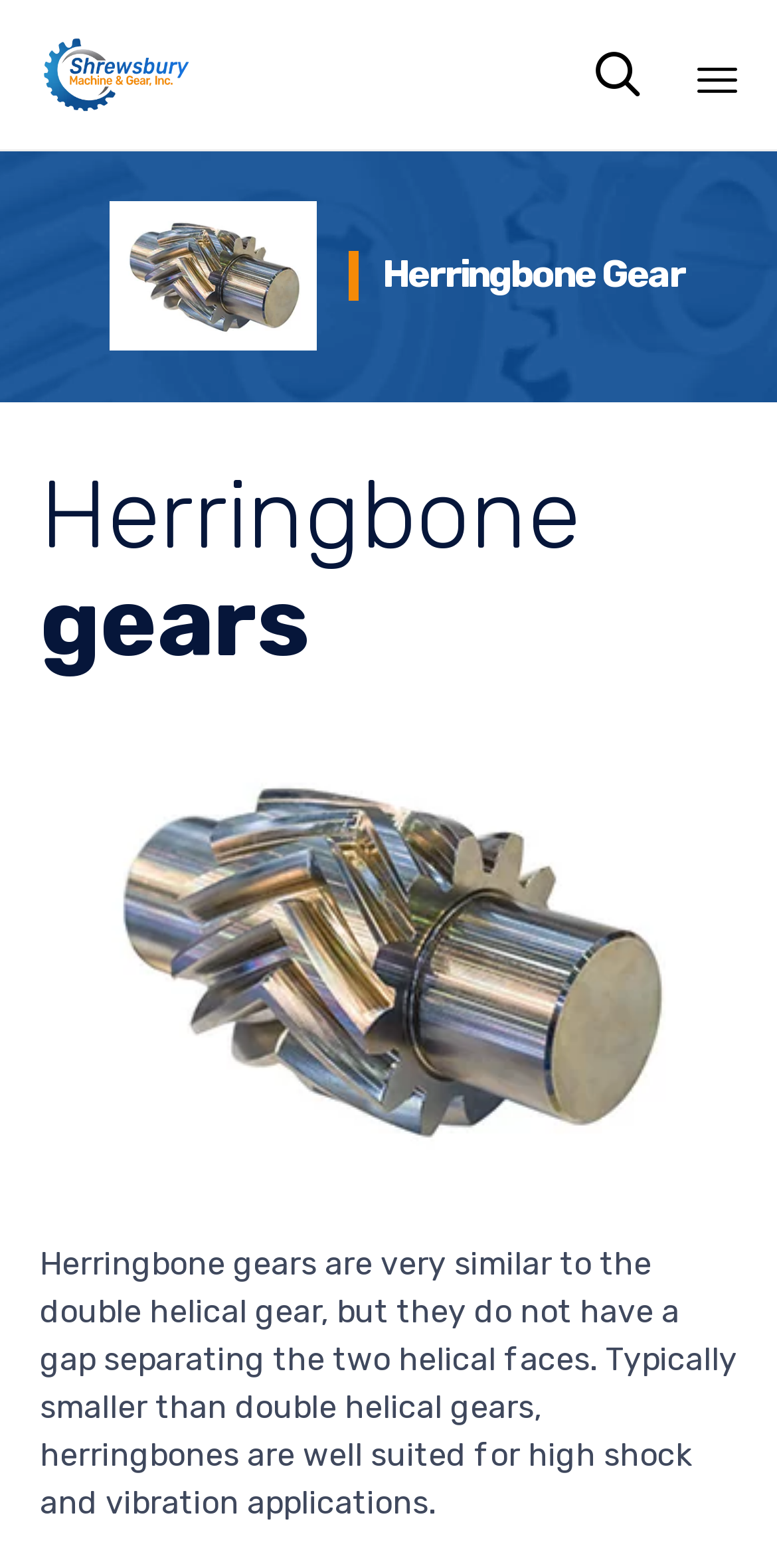What is the name of the company?
Examine the image and provide an in-depth answer to the question.

The company name can be found in the top-left corner of the webpage, where it is written as a link and also has an accompanying image with the same name.